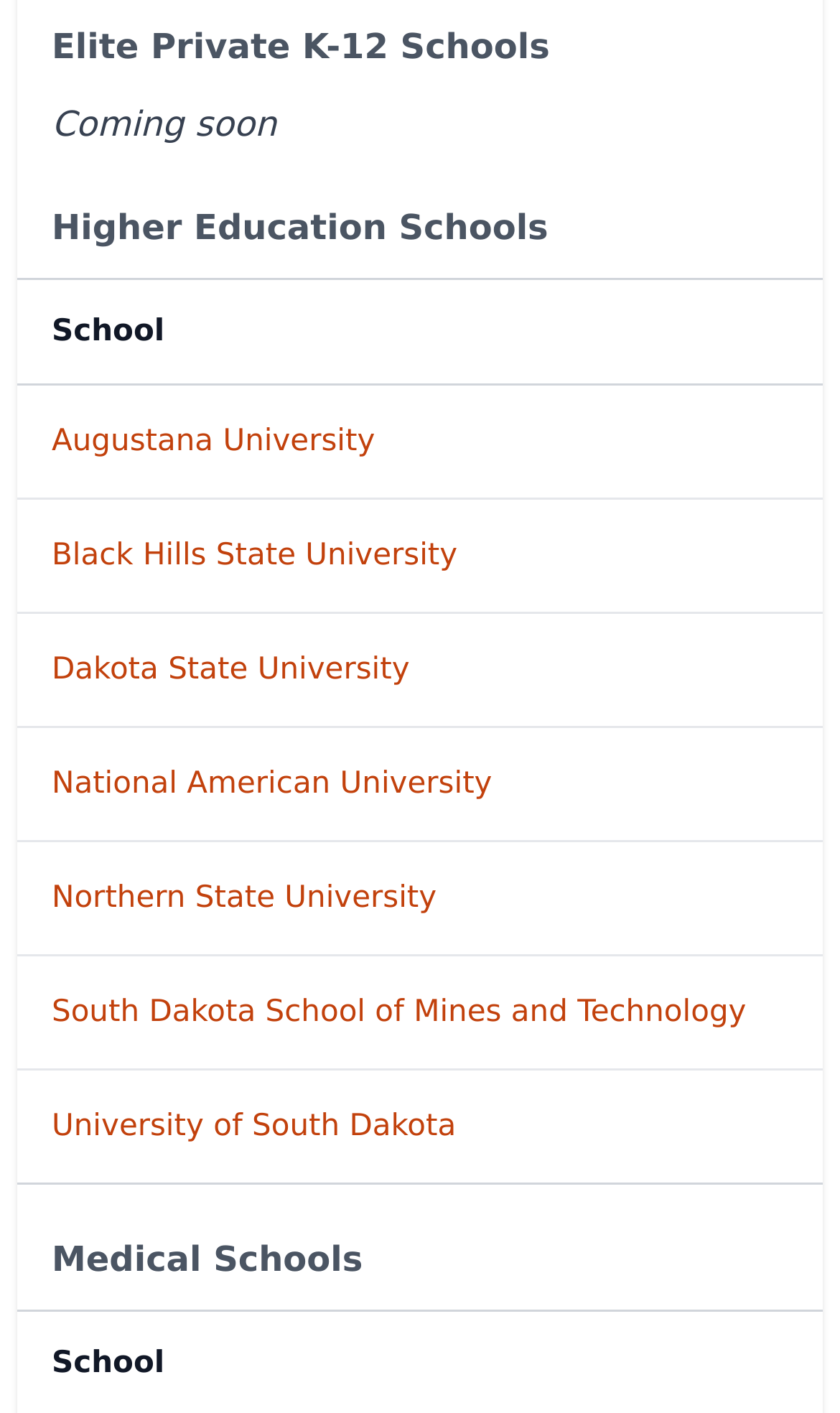With reference to the image, please provide a detailed answer to the following question: What is the last school listed in the table?

I looked at the table and found the last row, which contains the school name 'University of South Dakota'.